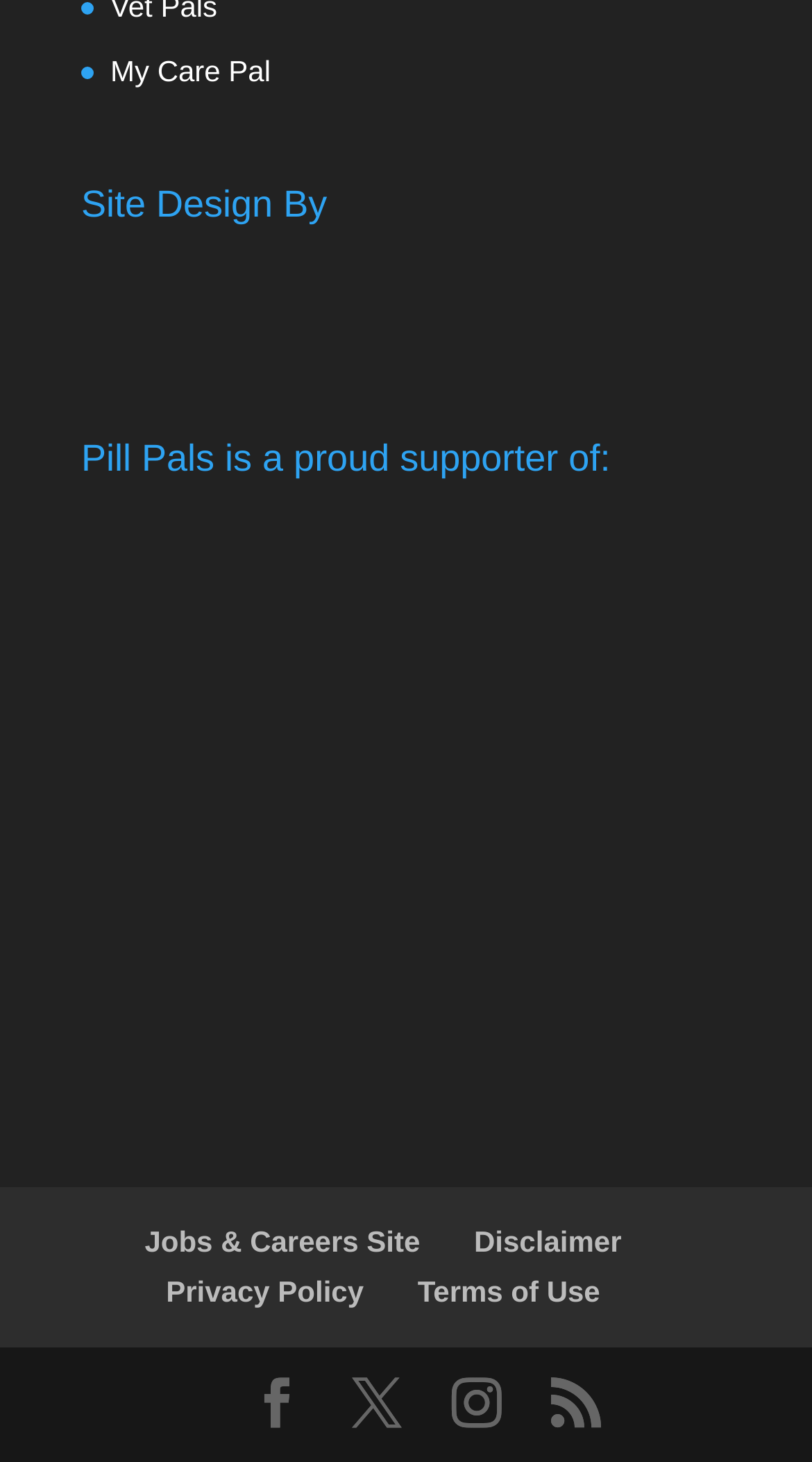Find the bounding box coordinates of the element I should click to carry out the following instruction: "Learn about Site Design By".

[0.1, 0.127, 0.869, 0.167]